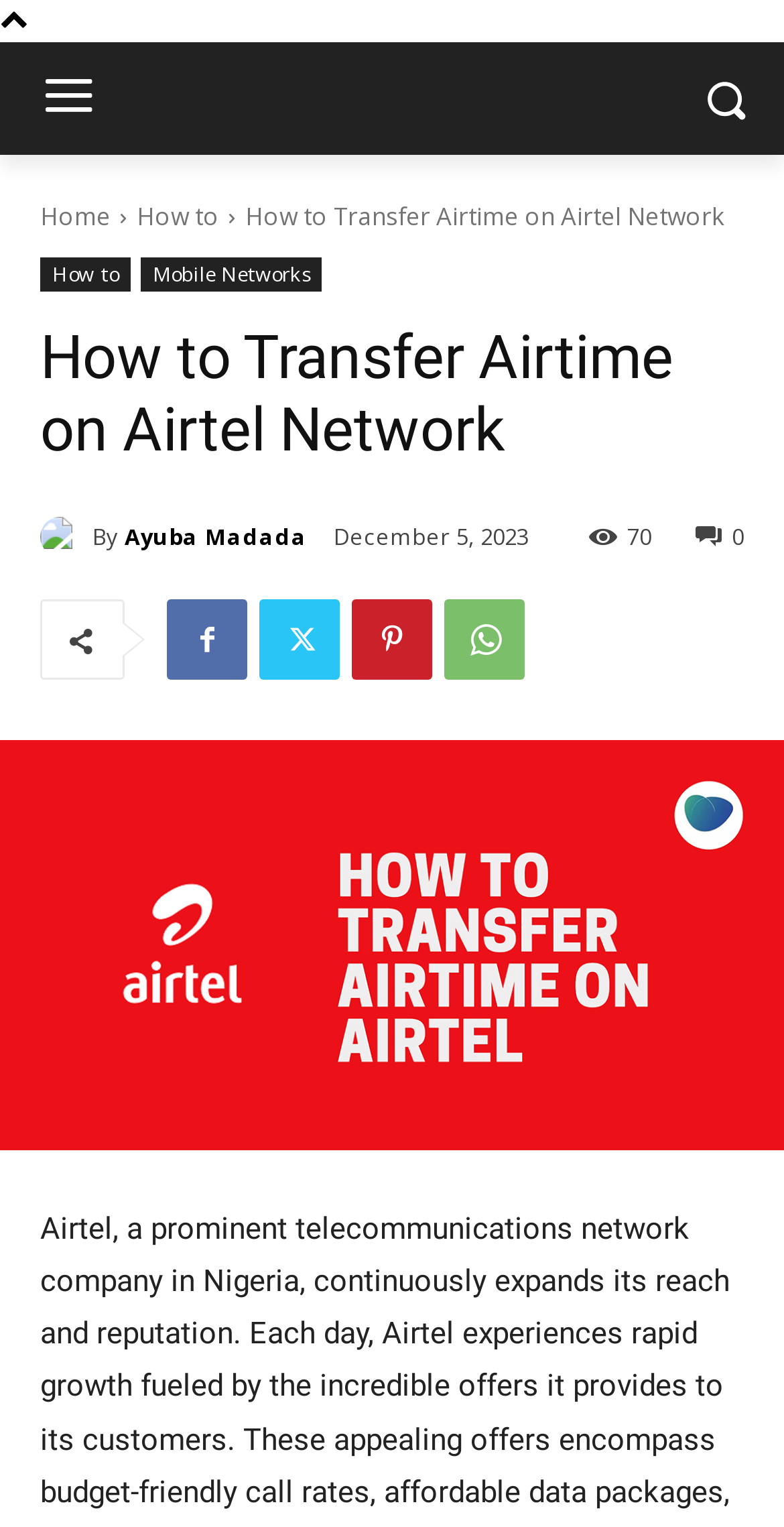Using the format (top-left x, top-left y, bottom-right x, bottom-right y), and given the element description, identify the bounding box coordinates within the screenshot: parent_node: By title="Ayuba Madada"

[0.051, 0.338, 0.118, 0.364]